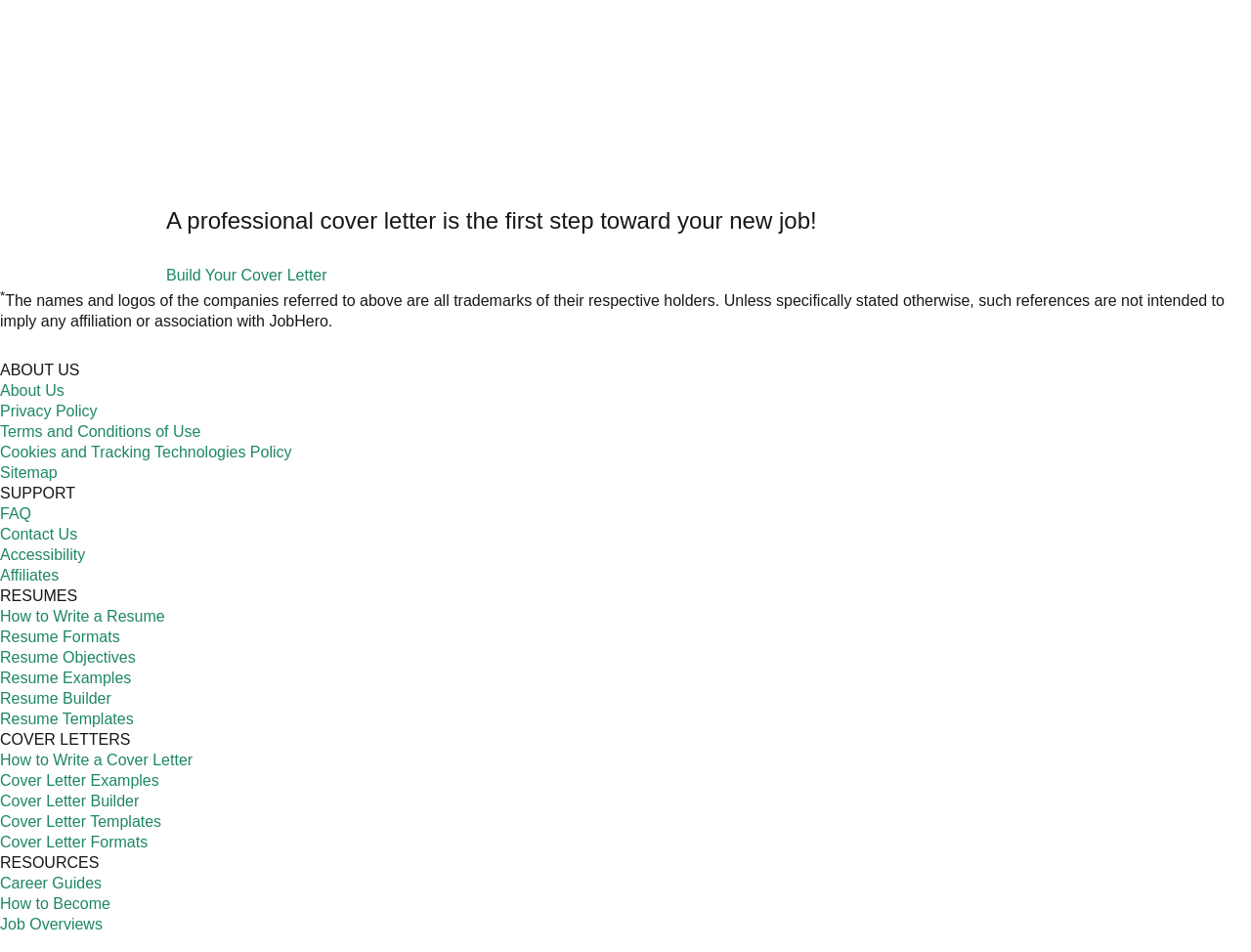Extract the bounding box coordinates for the UI element described by the text: "Build Your Cover Letter". The coordinates should be in the form of [left, top, right, bottom] with values between 0 and 1.

[0.133, 0.28, 0.261, 0.298]